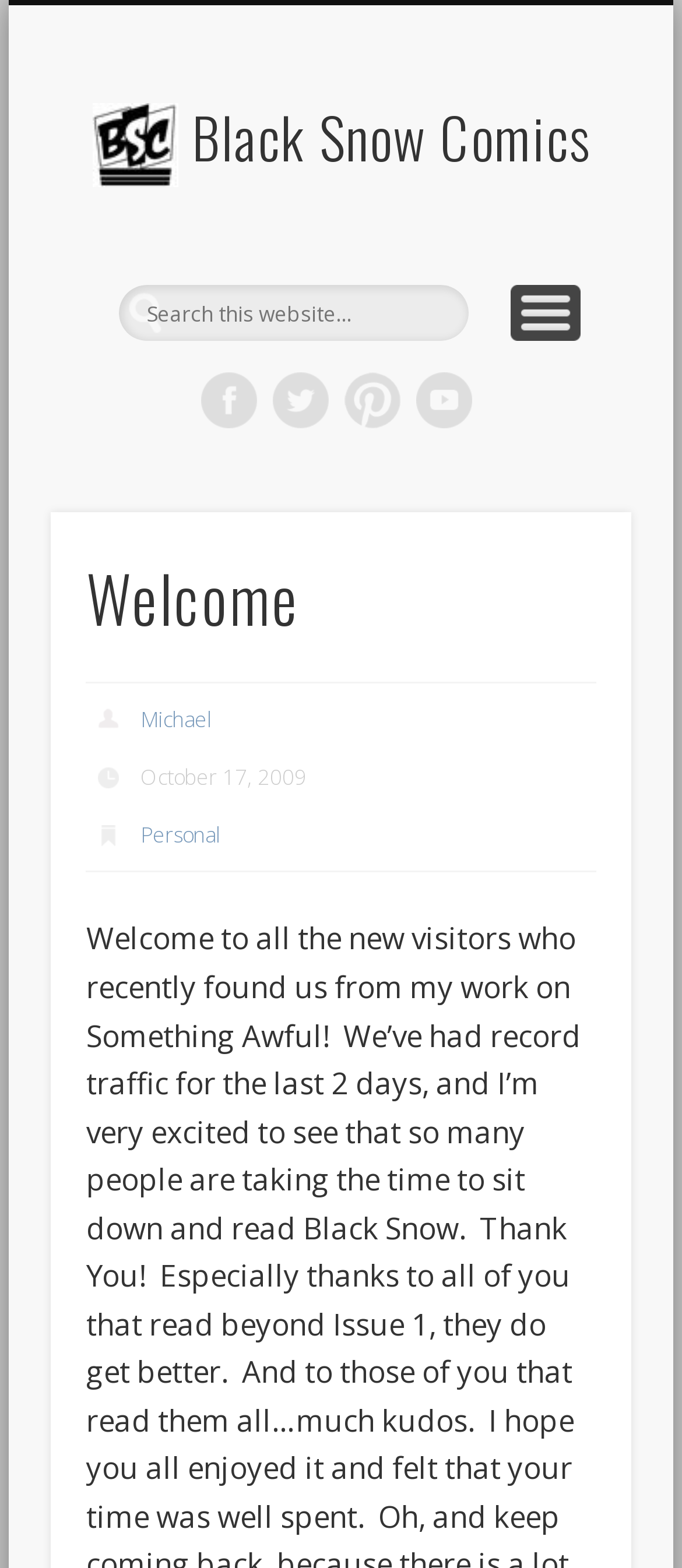Offer a detailed account of what is visible on the webpage.

The webpage is titled "Welcome | Black Snow Comics" and appears to be a personal website or blog. At the top left, there is a logo image with the text "Black Snow Comics" which is also a link. To the right of the logo, there is another instance of the "Black Snow Comics" link. 

Below the logo, there is a search bar with a placeholder text "Search this website…". The search bar is positioned near the top center of the page. 

On the top right, there are social media links to Facebook, Twitter, Pinterest, and Vimeo, arranged horizontally. 

Below the social media links, there is a "Show Navigation" link. 

The main content of the page is headed by a "Welcome" title. Below the title, there is a link to "Michael" and a date "October 17, 2009" in static text. Next to the date, there is a link to "Personal". 

The webpage seems to be focused on Michael, who is addressing new fans coming from Something Awful, as mentioned in the meta description.